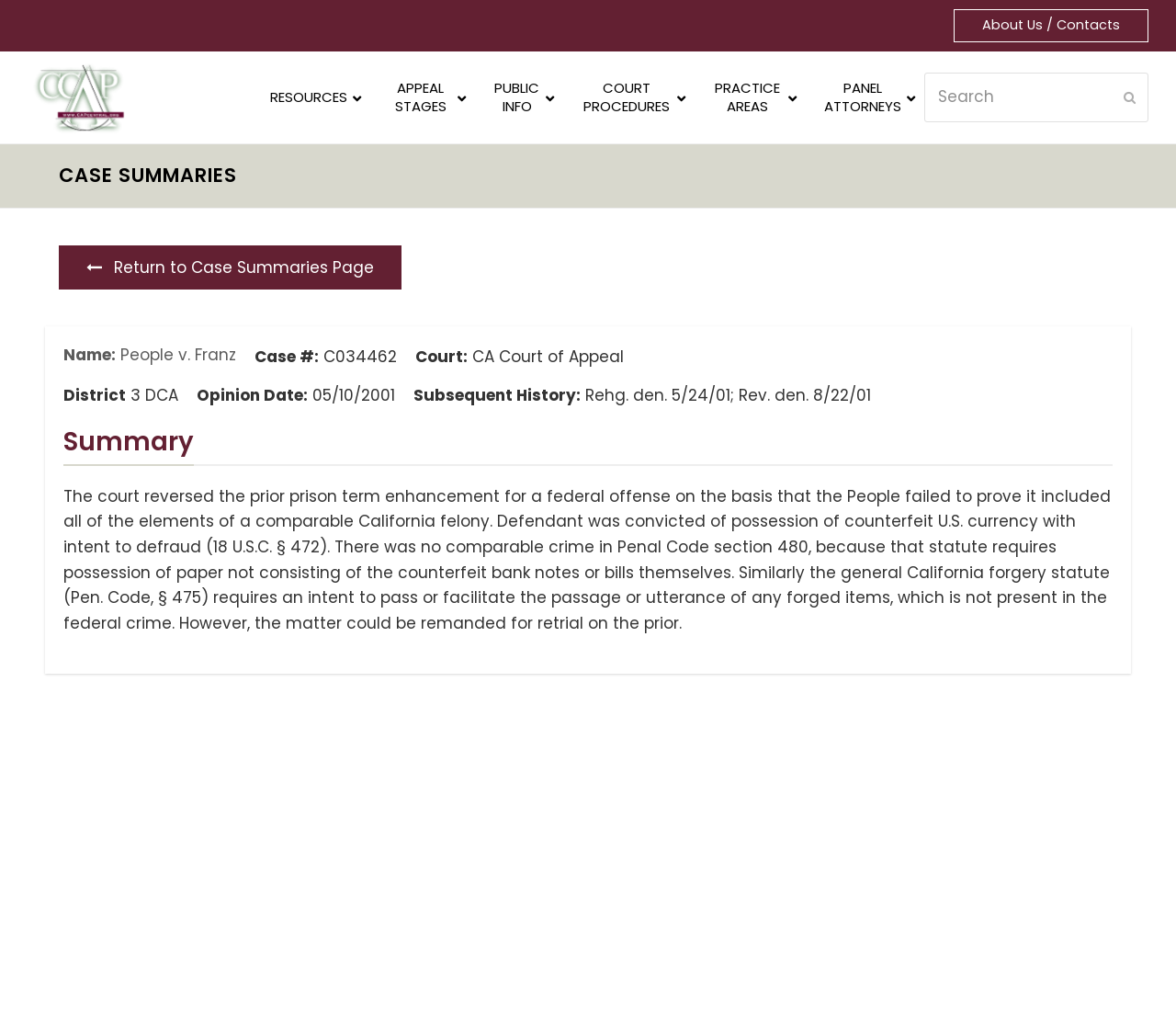What is the case number?
Please answer the question with as much detail and depth as you can.

I found the case number by looking at the 'Case #' section on the webpage, which is located below the 'Name:' section. The case number is displayed as 'C034462'.